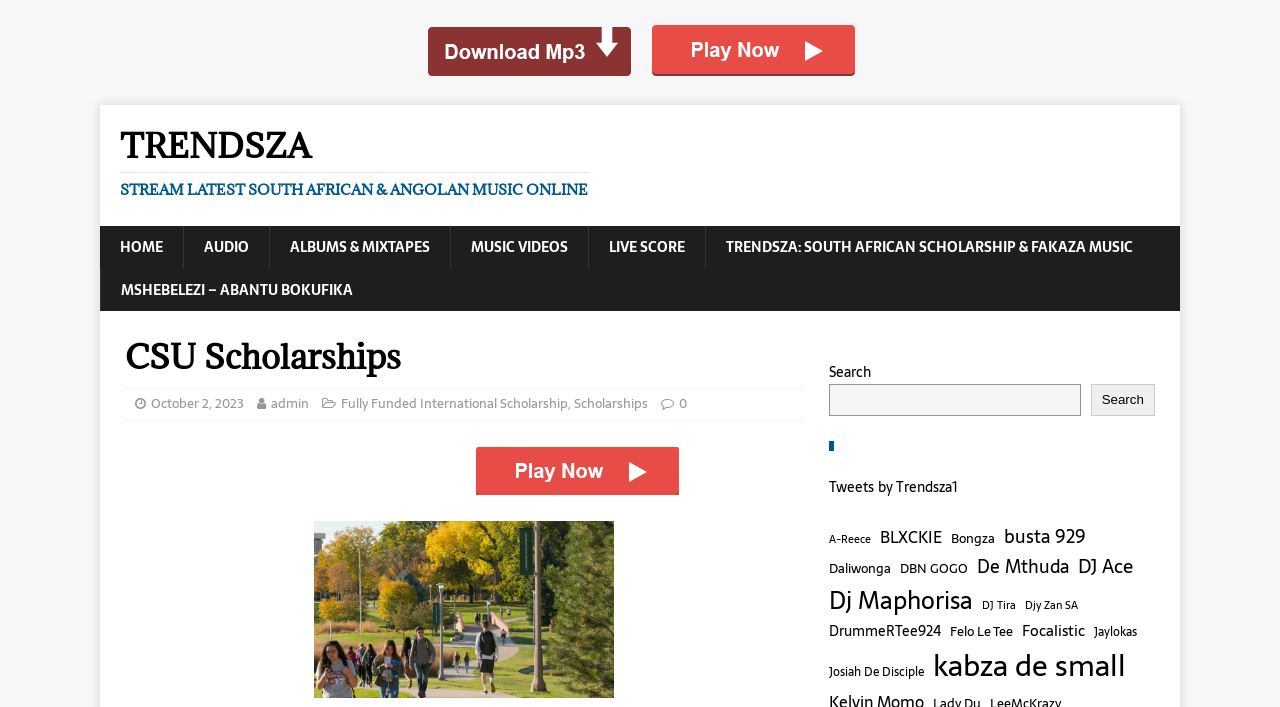Show the bounding box coordinates of the element that should be clicked to complete the task: "Explore the music of A-Reece".

[0.647, 0.75, 0.68, 0.775]